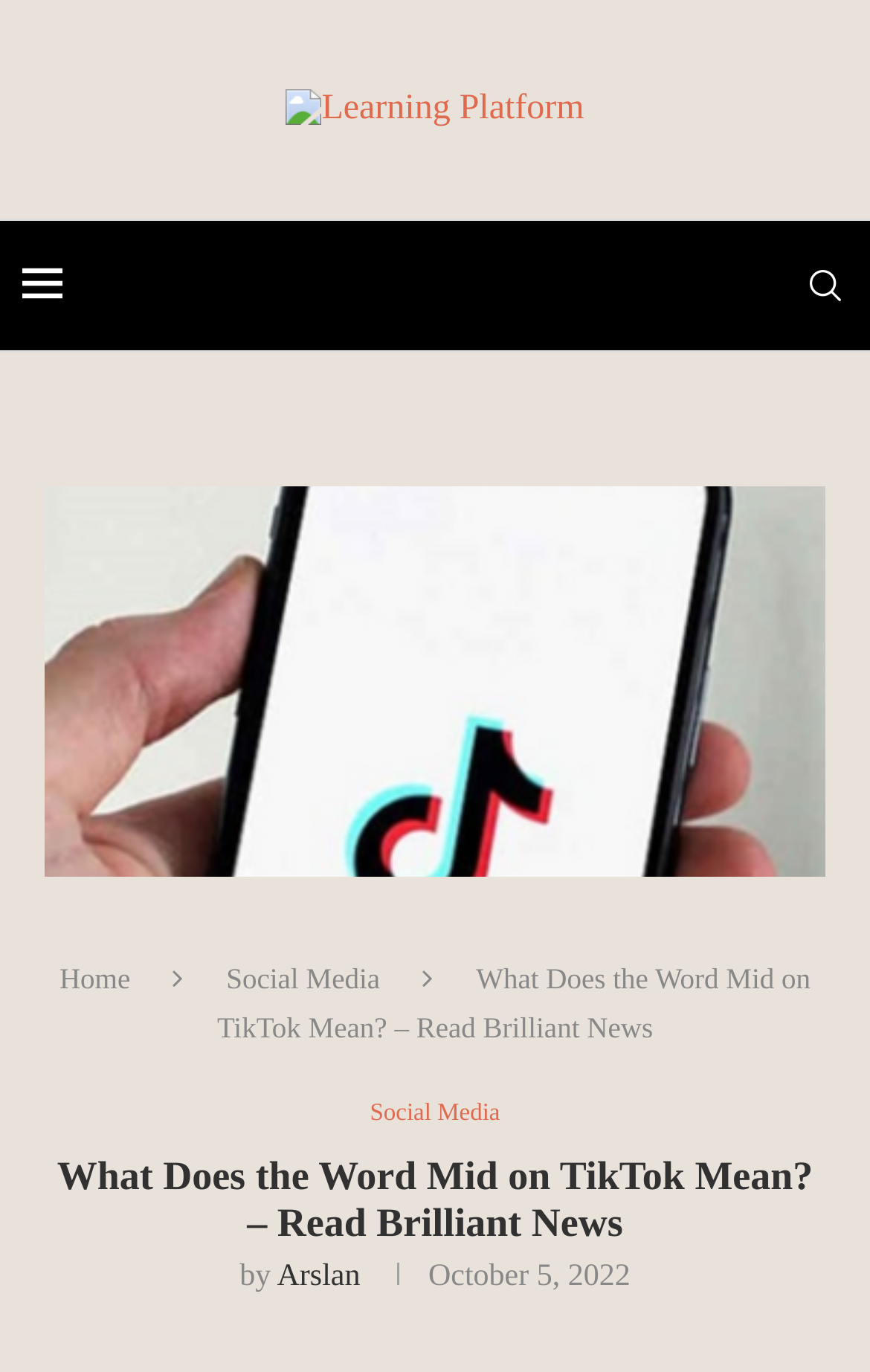What is the name of the platform mentioned in the logo?
Identify the answer in the screenshot and reply with a single word or phrase.

Learning Platform